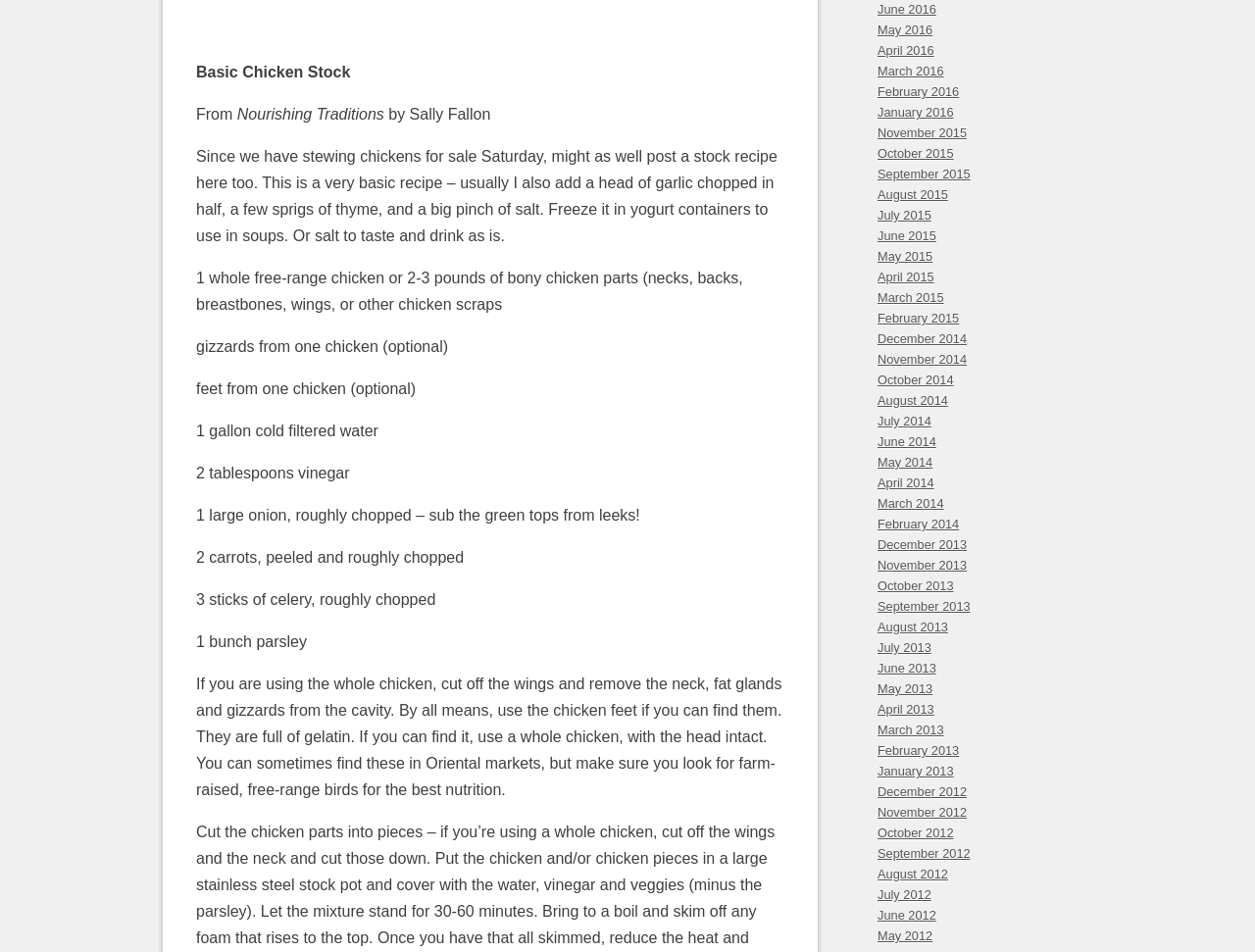Give a concise answer using one word or a phrase to the following question:
What is the purpose of adding vinegar to the recipe?

Not mentioned